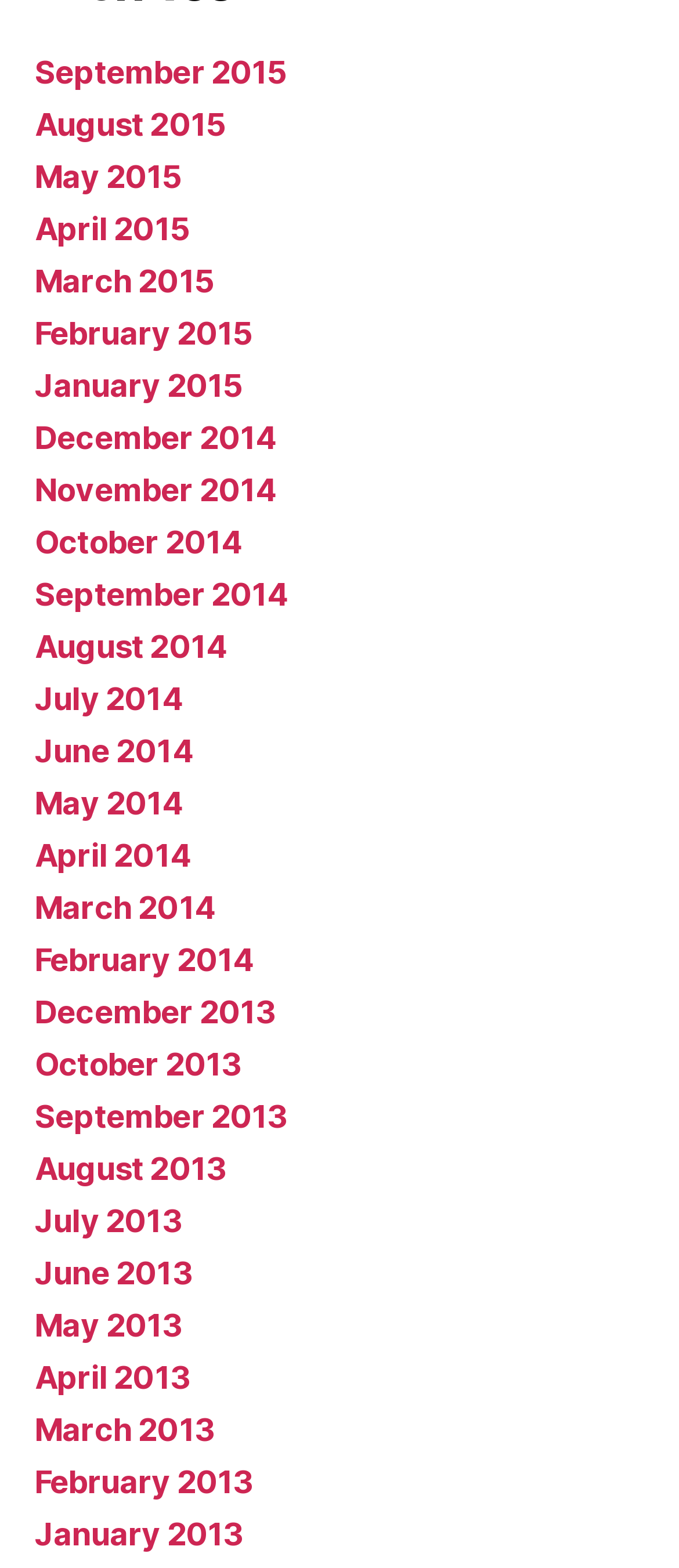What is the earliest month listed?
Examine the webpage screenshot and provide an in-depth answer to the question.

By examining the list of links, I found that the earliest month listed is January 2013, which is located at the bottom of the list.